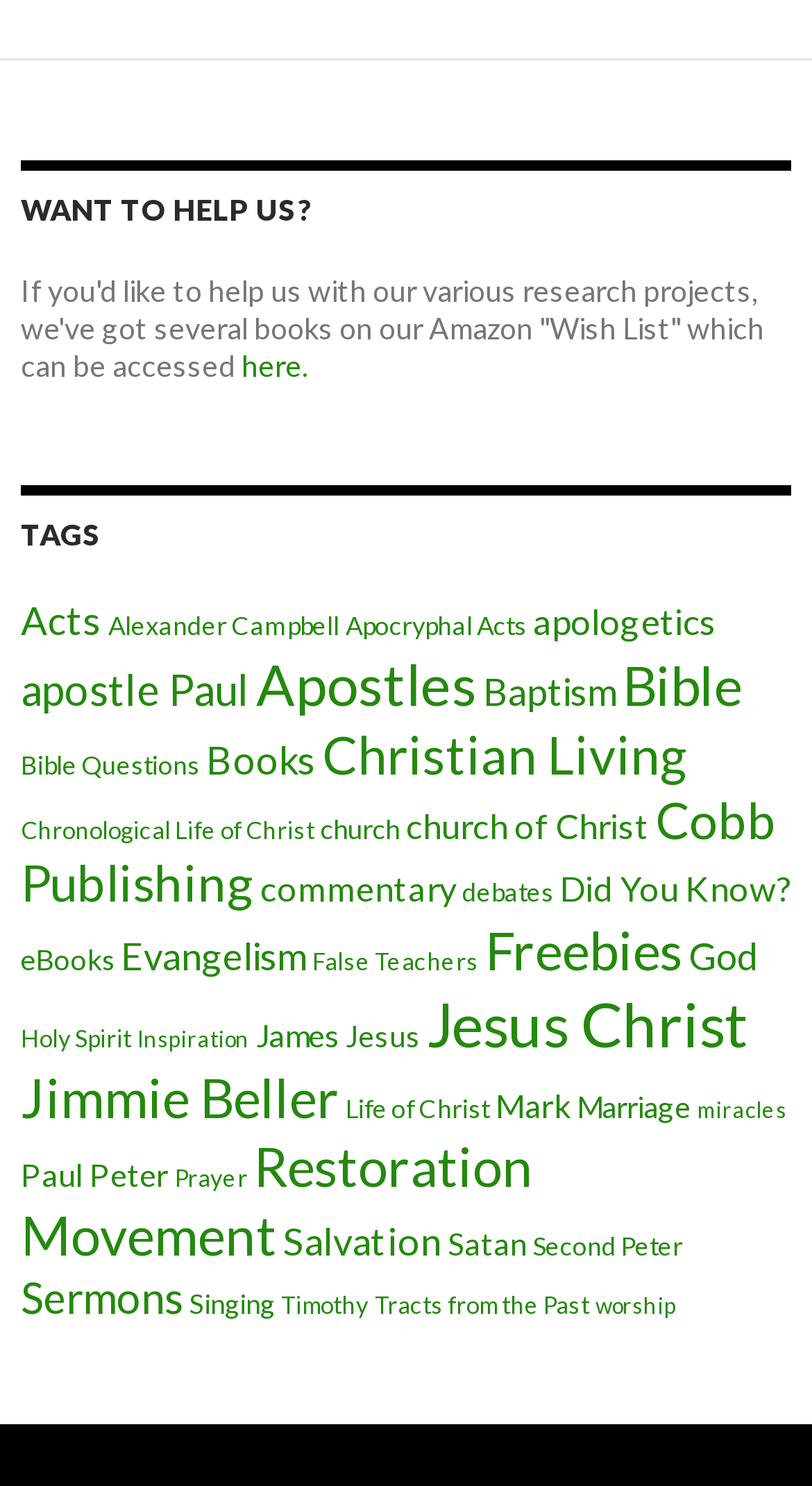Identify the bounding box coordinates of the clickable region necessary to fulfill the following instruction: "Click on 'WANT TO HELP US?' heading". The bounding box coordinates should be four float numbers between 0 and 1, i.e., [left, top, right, bottom].

[0.026, 0.108, 0.974, 0.159]